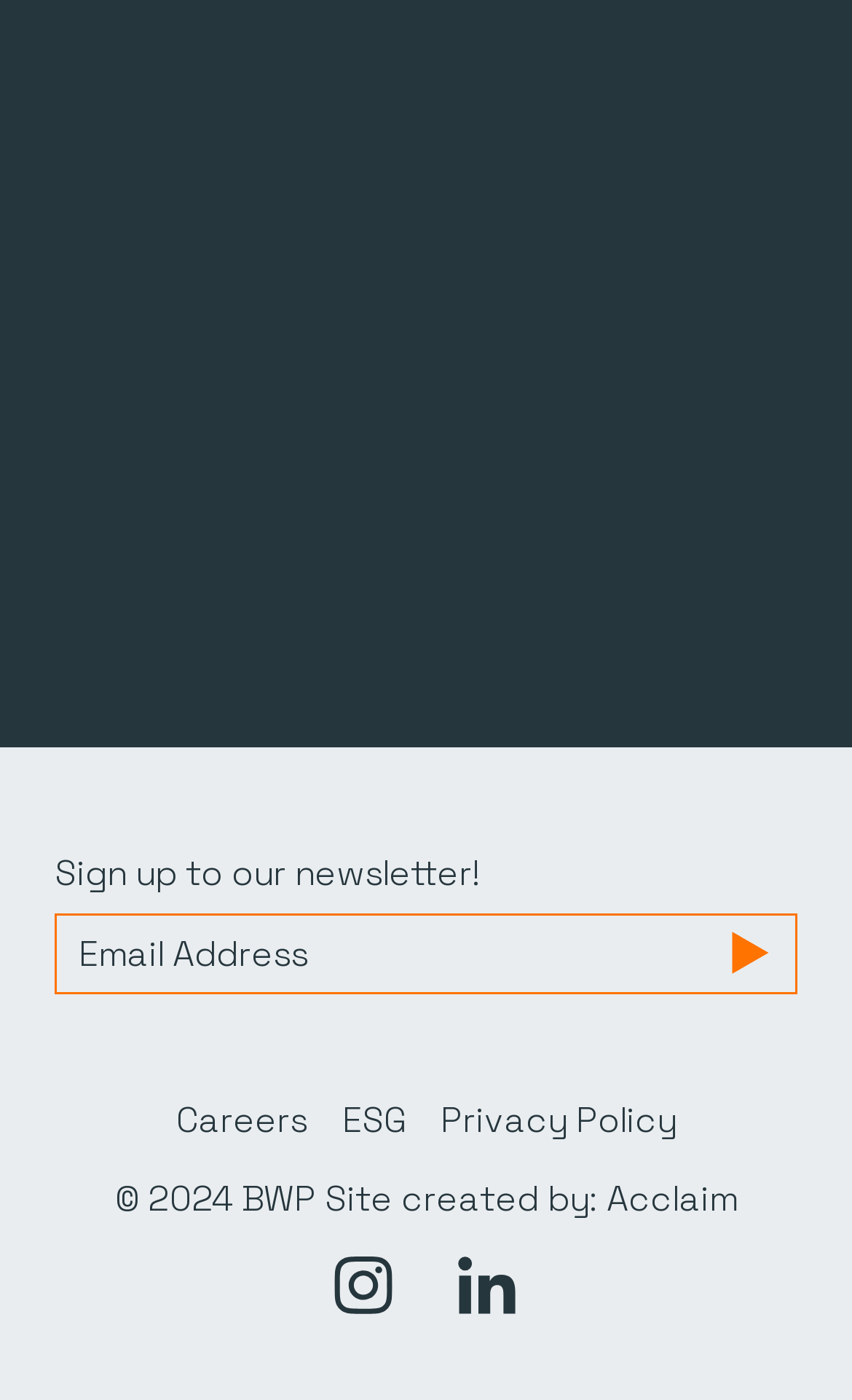What social media platforms are linked on the webpage?
Using the image, provide a detailed and thorough answer to the question.

The links at the bottom of the webpage, '>Link to Instagram profile' and '>Link to Linkedin profile', suggest that the website is linked to the company's Instagram and LinkedIn profiles.